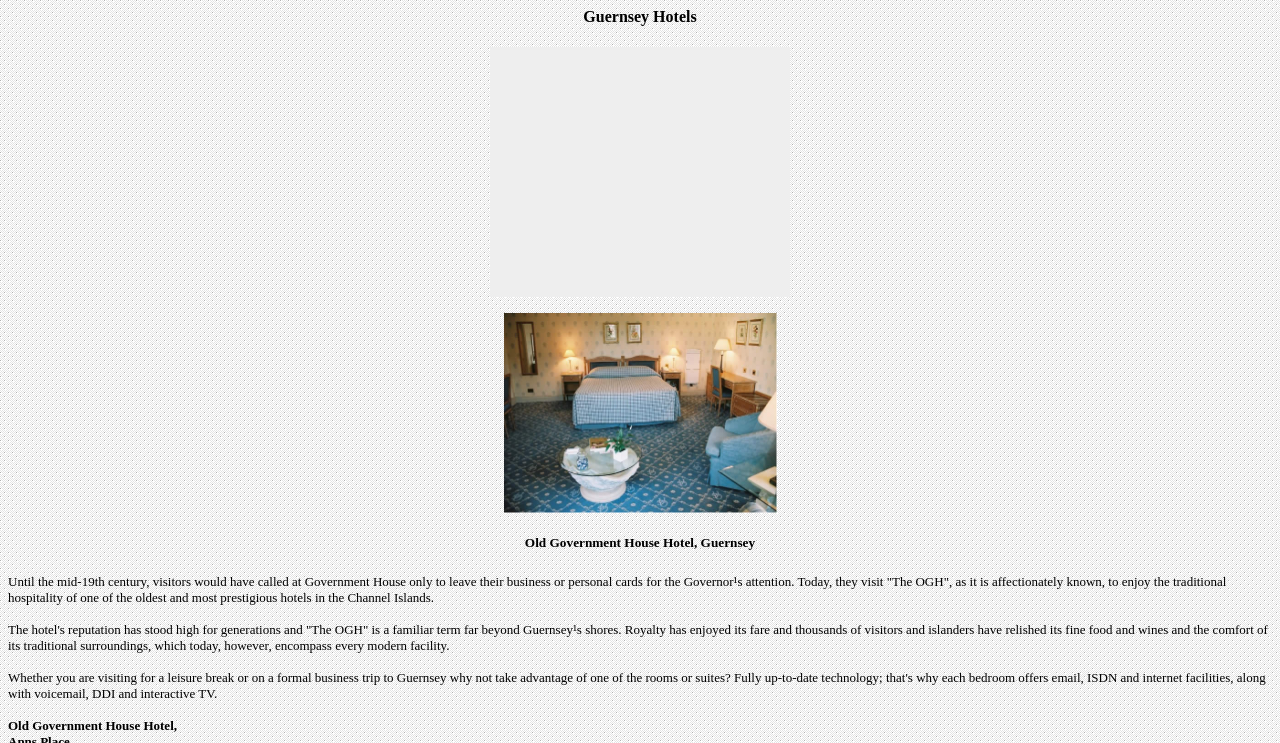What type of hospitality does the hotel offer?
Answer the question with as much detail as possible.

The StaticText element mentions 'traditional hospitality' when describing the hotel's offerings, indicating that the hotel provides a classic and timeless type of hospitality.